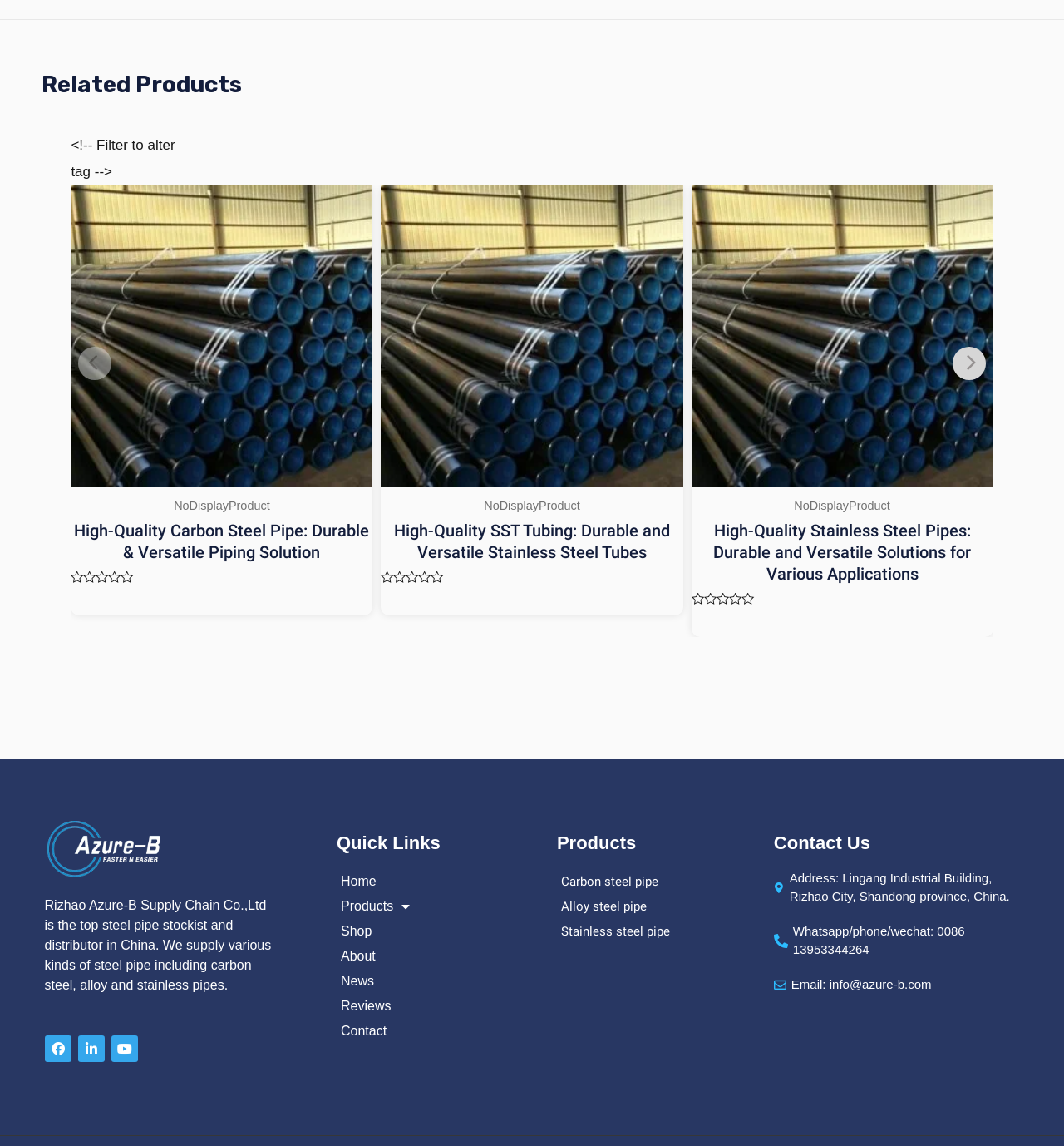What is the rating of the first product?
Provide a detailed and extensive answer to the question.

I found the rating by looking at the text next to the first product link, which says 'Rated 0 out of 5'.